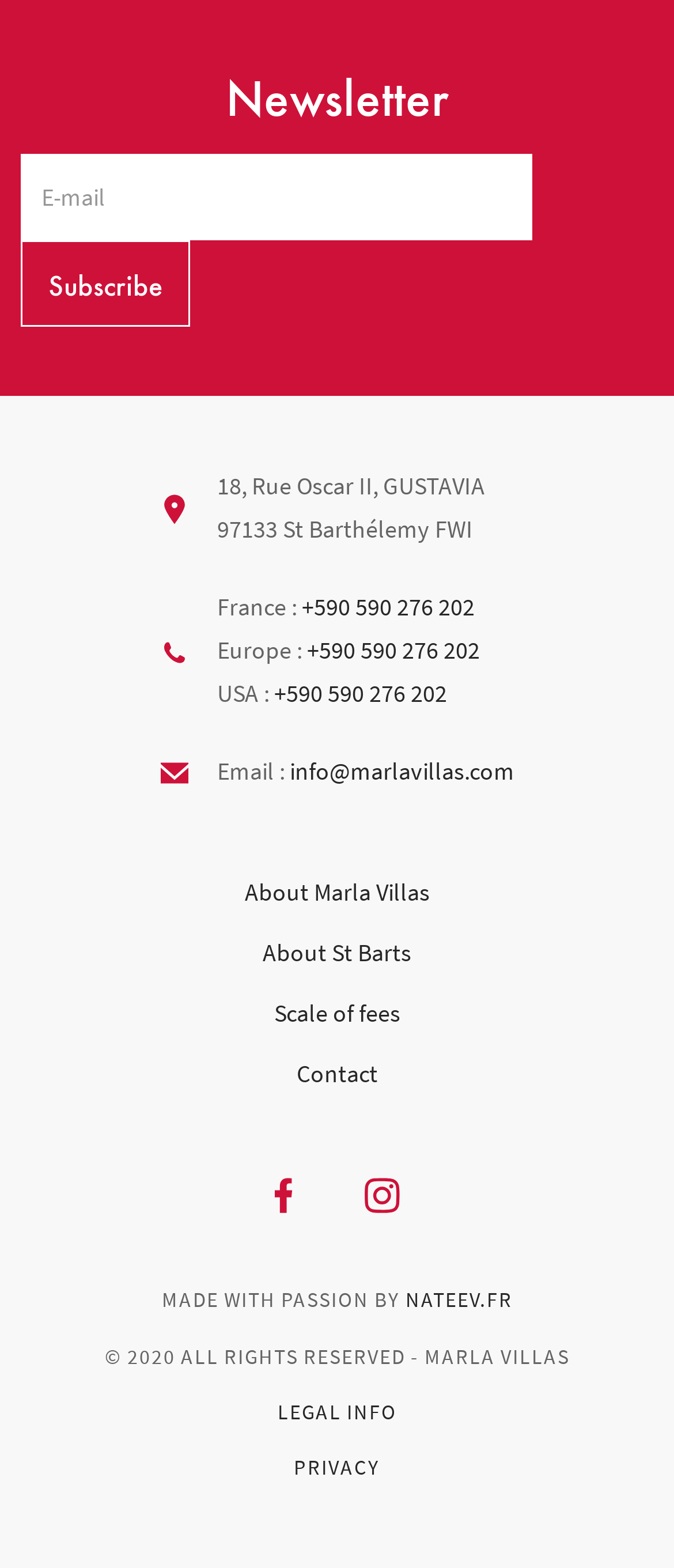Predict the bounding box of the UI element based on the description: "Subscribe". The coordinates should be four float numbers between 0 and 1, formatted as [left, top, right, bottom].

[0.031, 0.153, 0.282, 0.208]